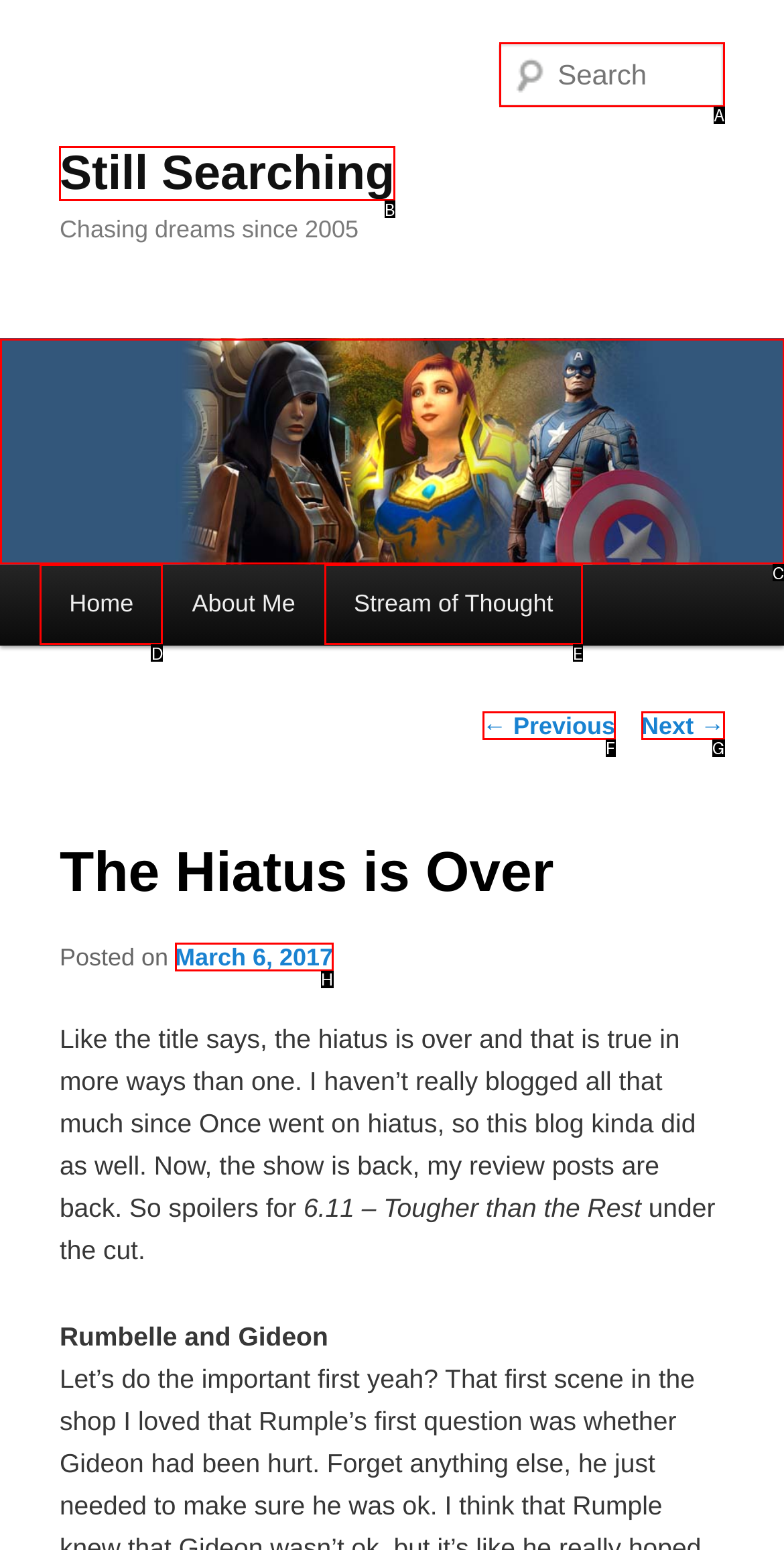Identify the HTML element that corresponds to the following description: HOW TO GET HERE. Provide the letter of the correct option from the presented choices.

None